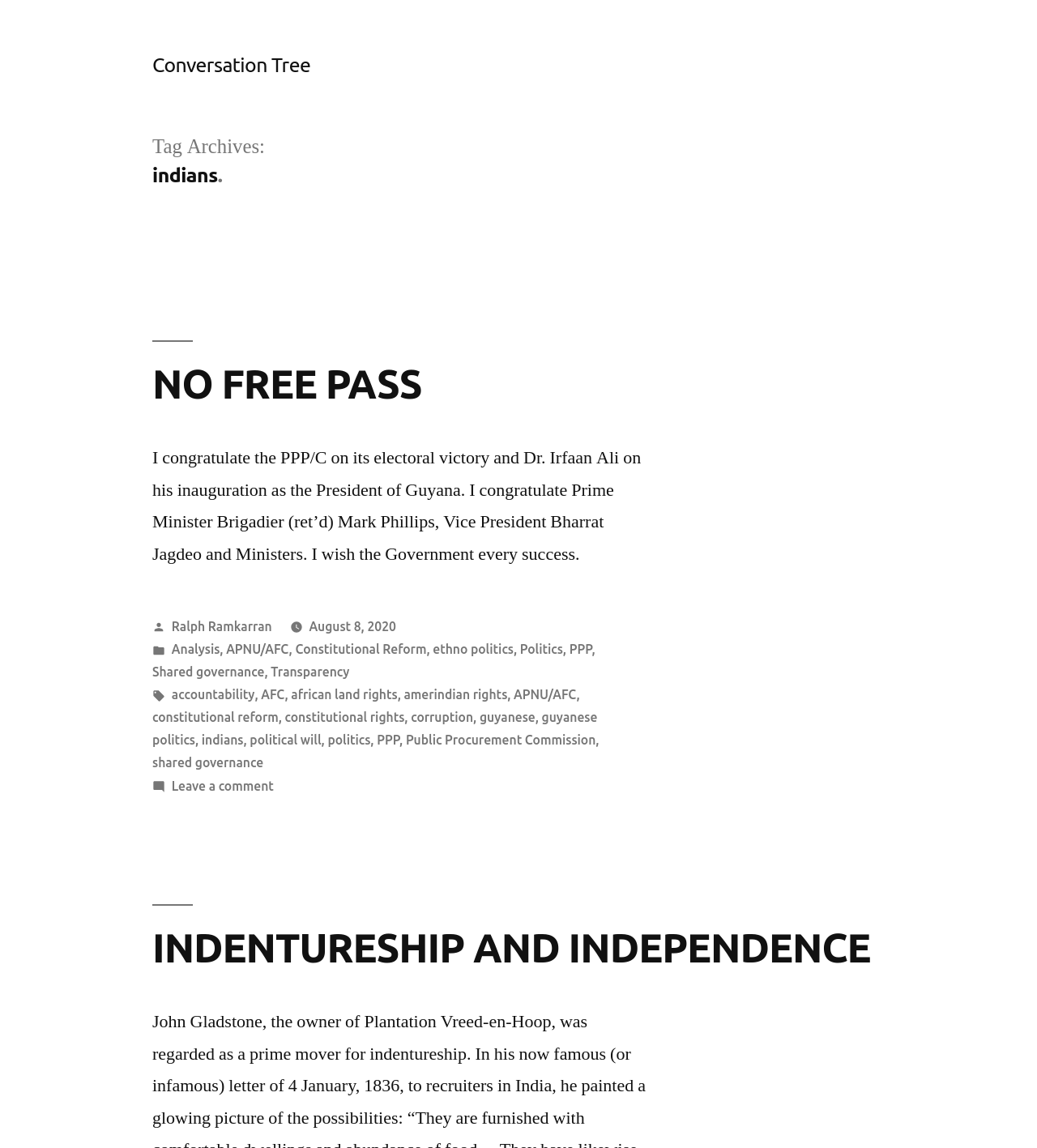Locate the bounding box coordinates of the clickable area to execute the instruction: "Enter email address in the 'Solo Participant Email' field". Provide the coordinates as four float numbers between 0 and 1, represented as [left, top, right, bottom].

None